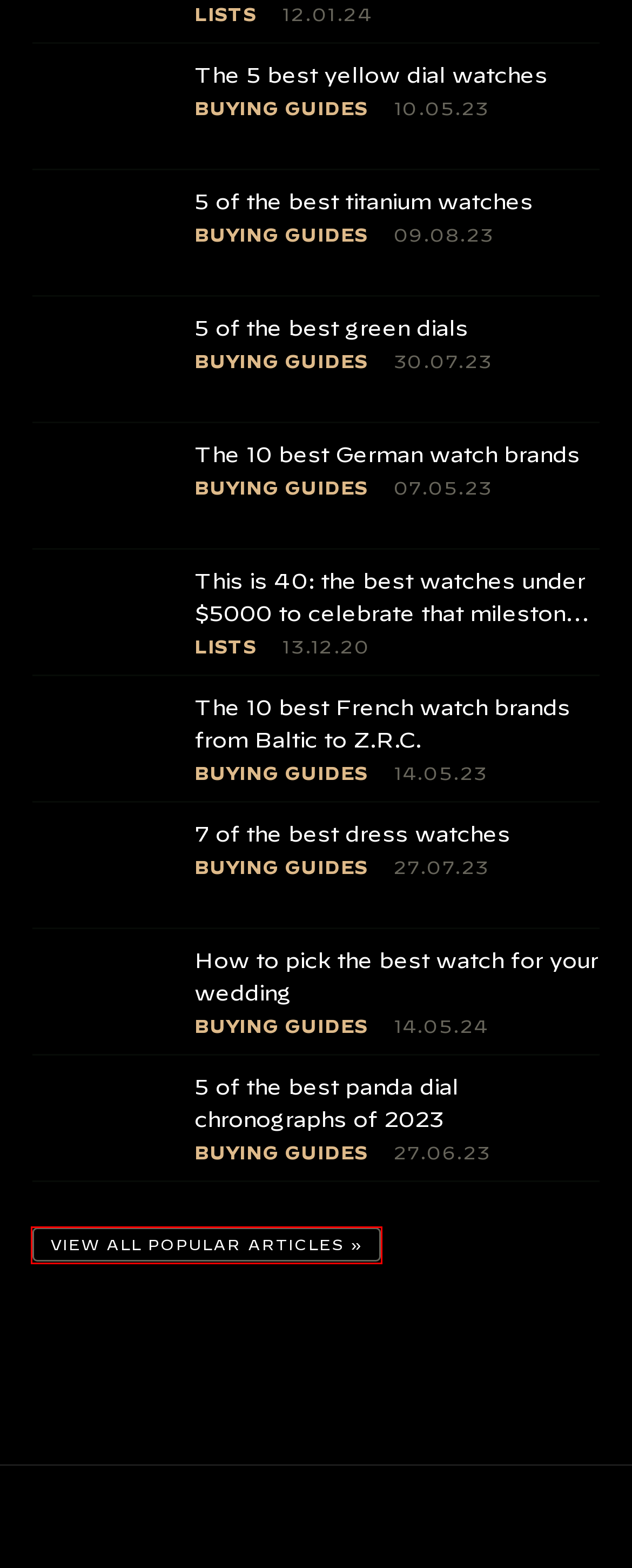Given a webpage screenshot with a UI element marked by a red bounding box, choose the description that best corresponds to the new webpage that will appear after clicking the element. The candidates are:
A. The 10 best French watch brands from Baltic to Z.R.C.
B. The 10 best German watch brands
C. Popular articles
D. 7 of the best dress watches
E. Best titanium watches | BUYING GUIDES
F. The 5 best yellow dial watches
G. This is 40: the best watches under $5000 to celebrate that milestone birthday
H. 5 of the best panda dial chronographs of 2023

C